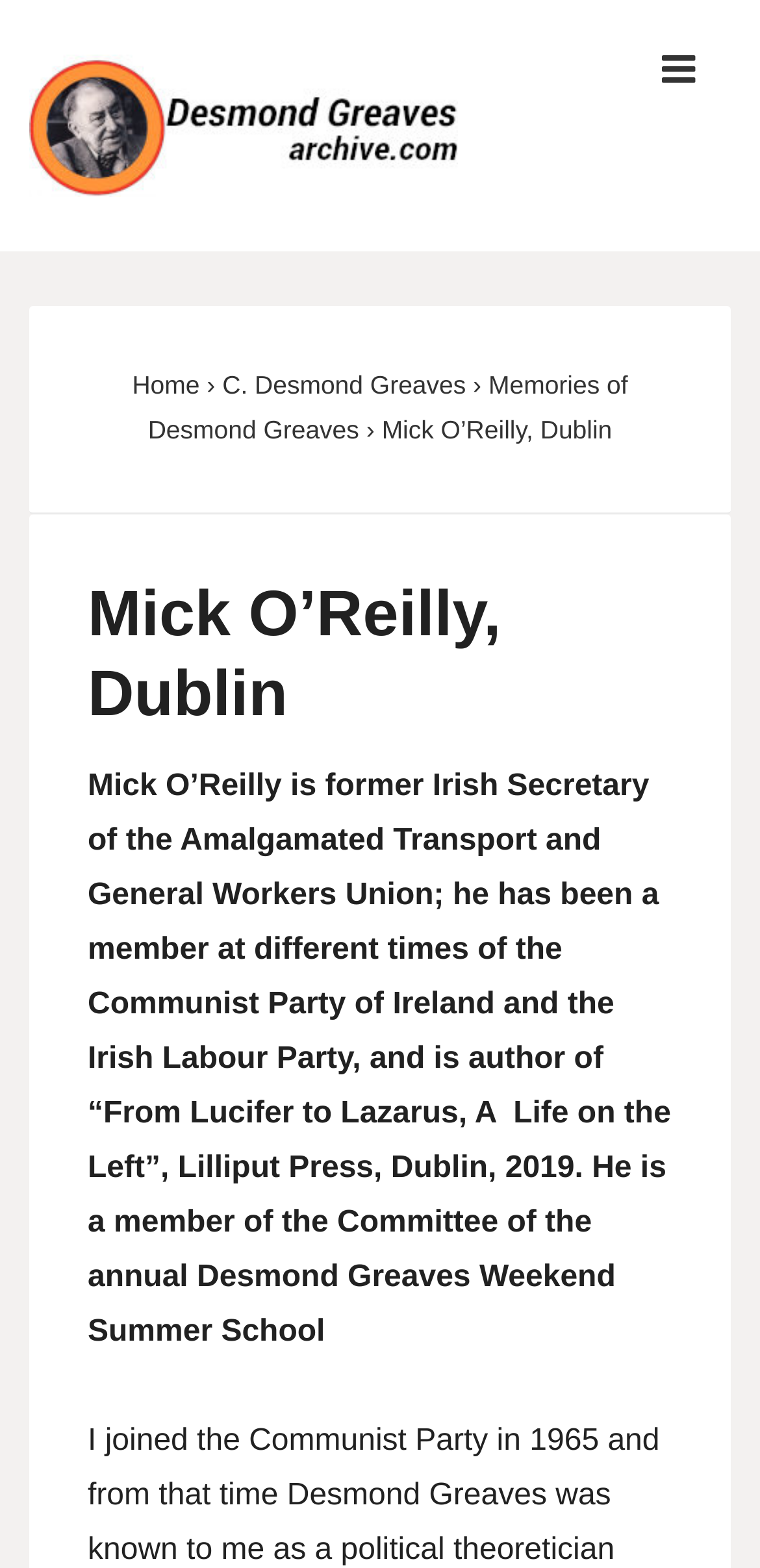Using the webpage screenshot, find the UI element described by Home. Provide the bounding box coordinates in the format (top-left x, top-left y, bottom-right x, bottom-right y), ensuring all values are floating point numbers between 0 and 1.

[0.174, 0.237, 0.263, 0.255]